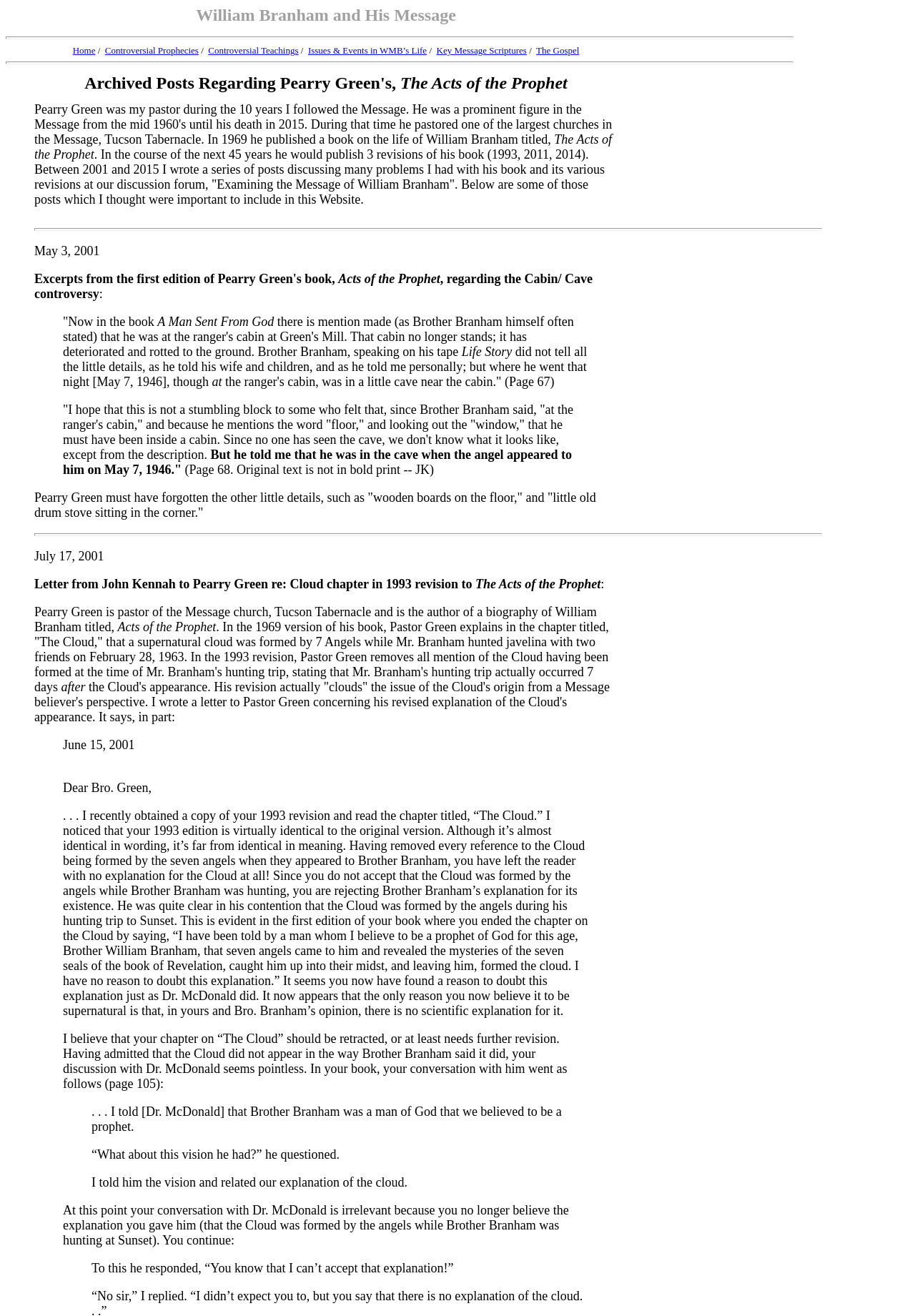What is the name of the church pastored by Pearry Green?
Please provide a detailed and comprehensive answer to the question.

The webpage mentions that Pearry Green is the pastor of the Message church, Tucson Tabernacle, and that he is the author of a biography of William Branham.